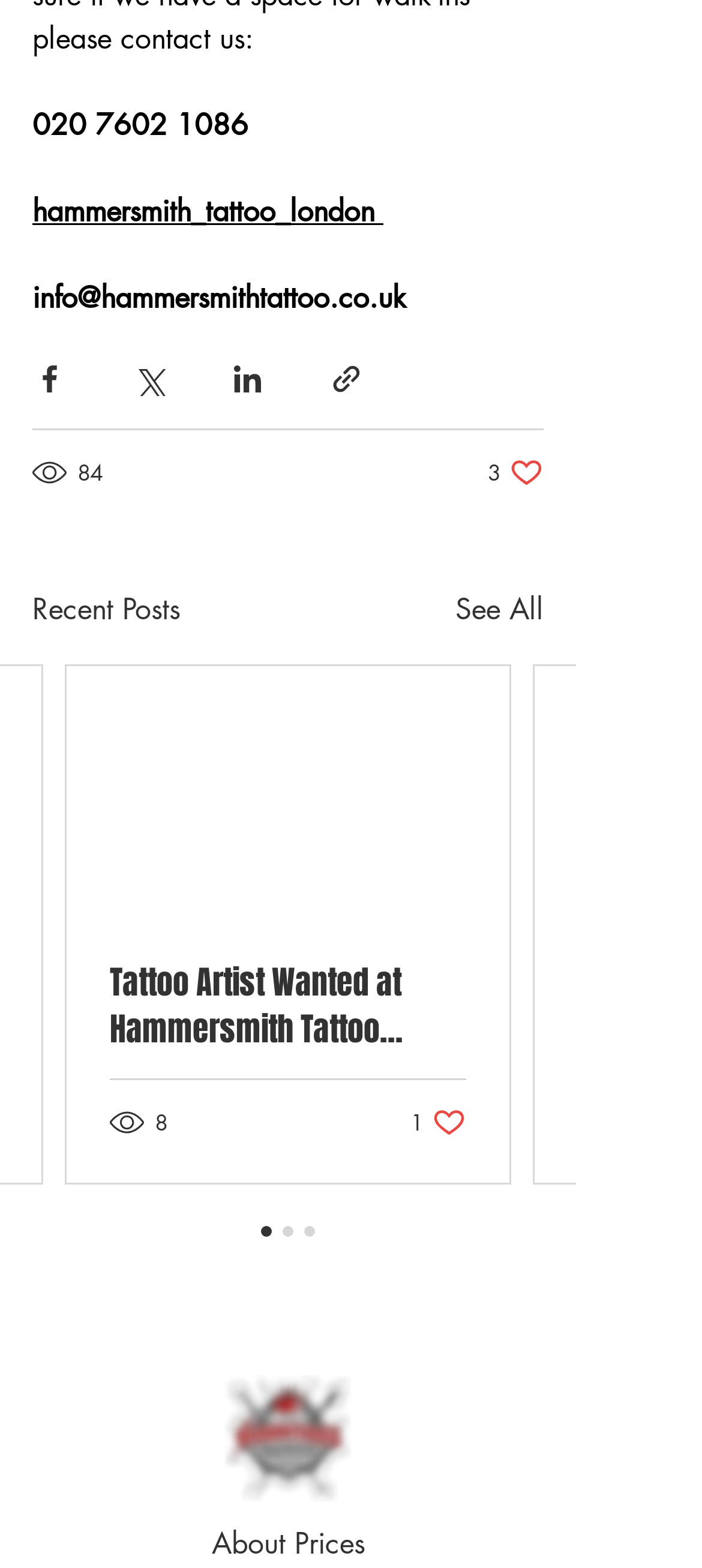Find the bounding box coordinates of the element I should click to carry out the following instruction: "Share via Facebook".

[0.046, 0.231, 0.095, 0.253]